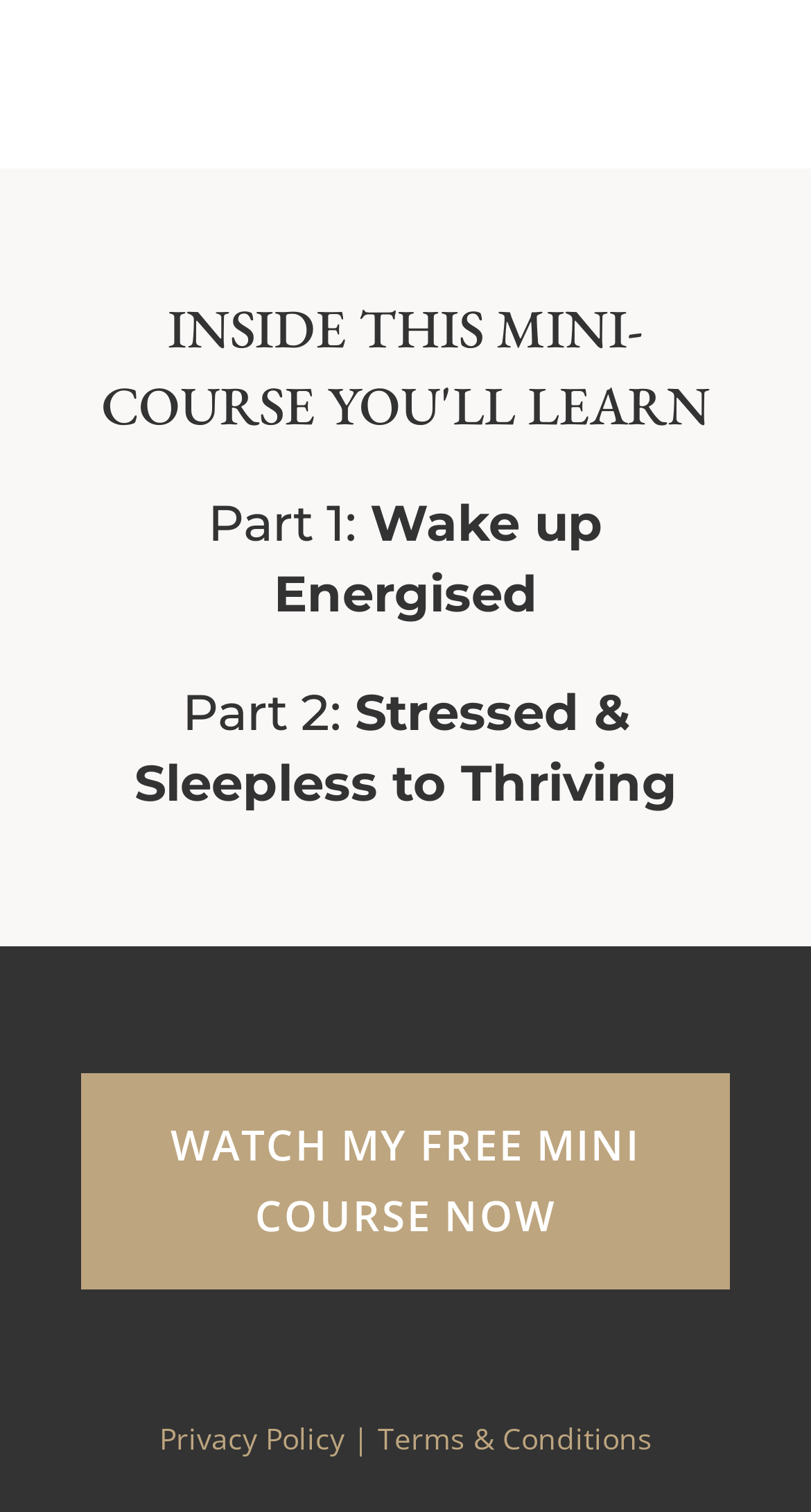What is the theme of the mini-course?
Answer the question using a single word or phrase, according to the image.

Sleep and energy